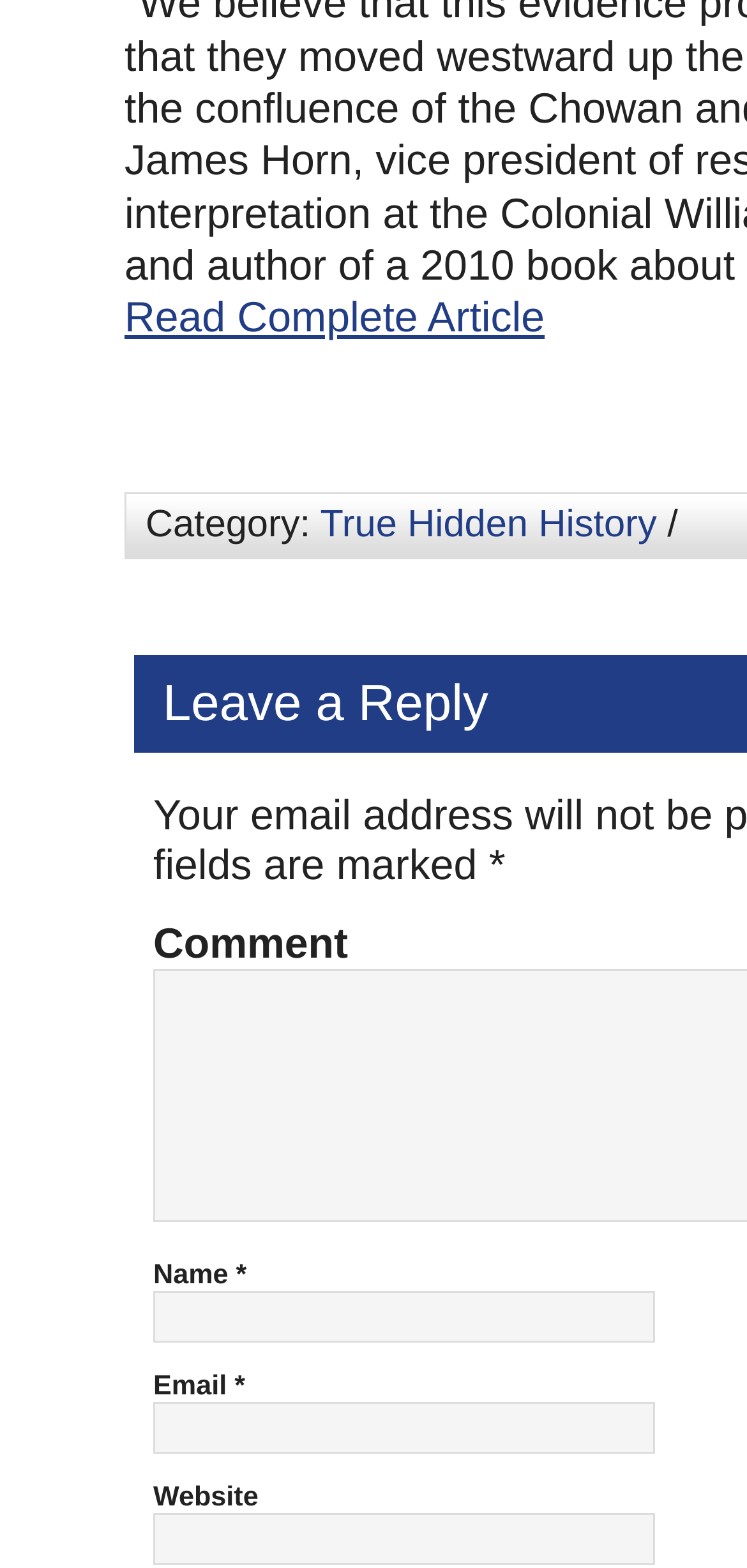How many links are present on the page?
Answer the question with a single word or phrase, referring to the image.

2